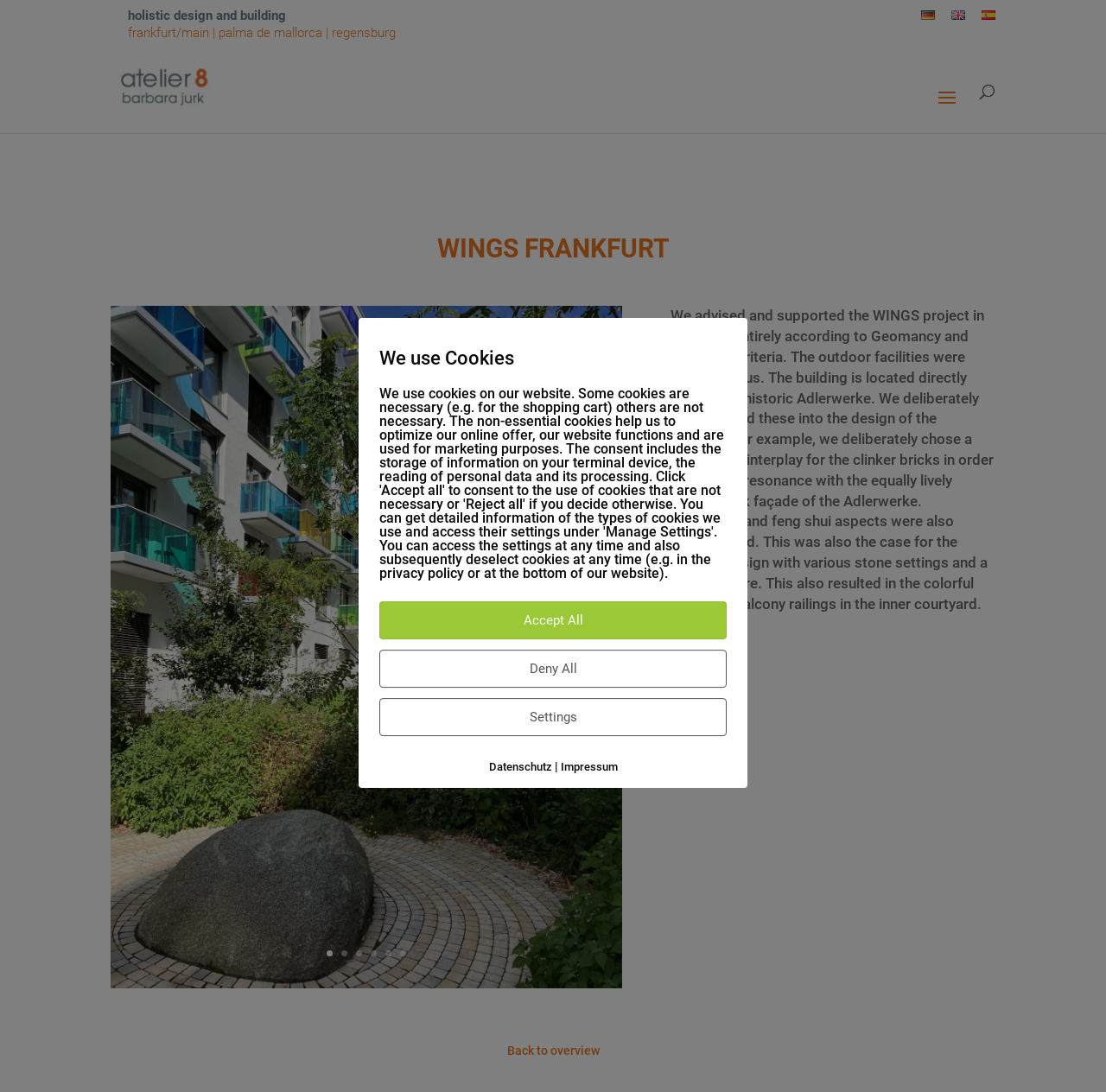What is the name of the project in Frankfurt?
Refer to the image and provide a thorough answer to the question.

I found the answer by looking at the heading 'WINGS FRANKFURT' inside the article element, which is a prominent element on the webpage.